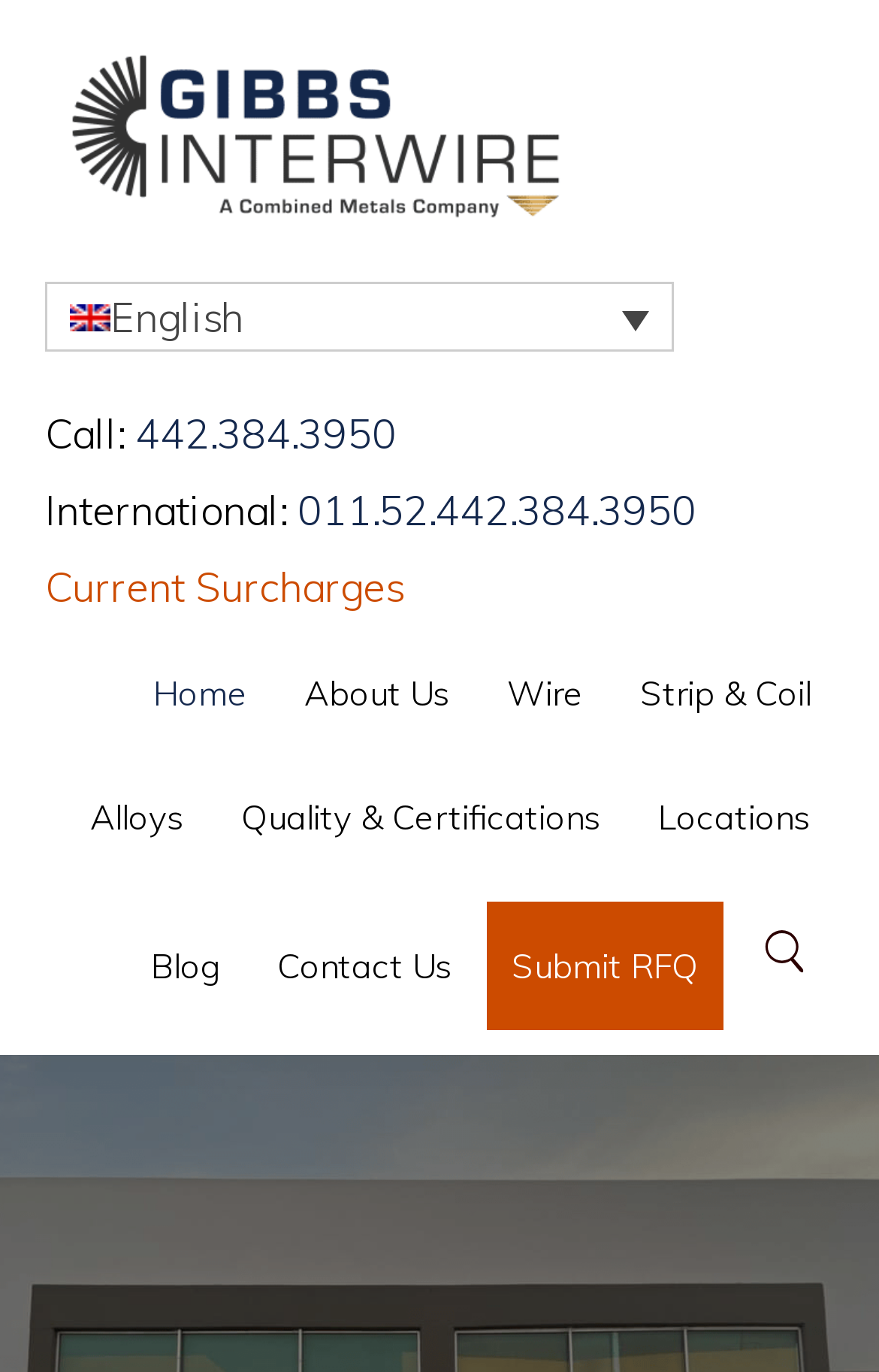Pinpoint the bounding box coordinates of the clickable area necessary to execute the following instruction: "View the current surcharges". The coordinates should be given as four float numbers between 0 and 1, namely [left, top, right, bottom].

[0.051, 0.409, 0.459, 0.447]